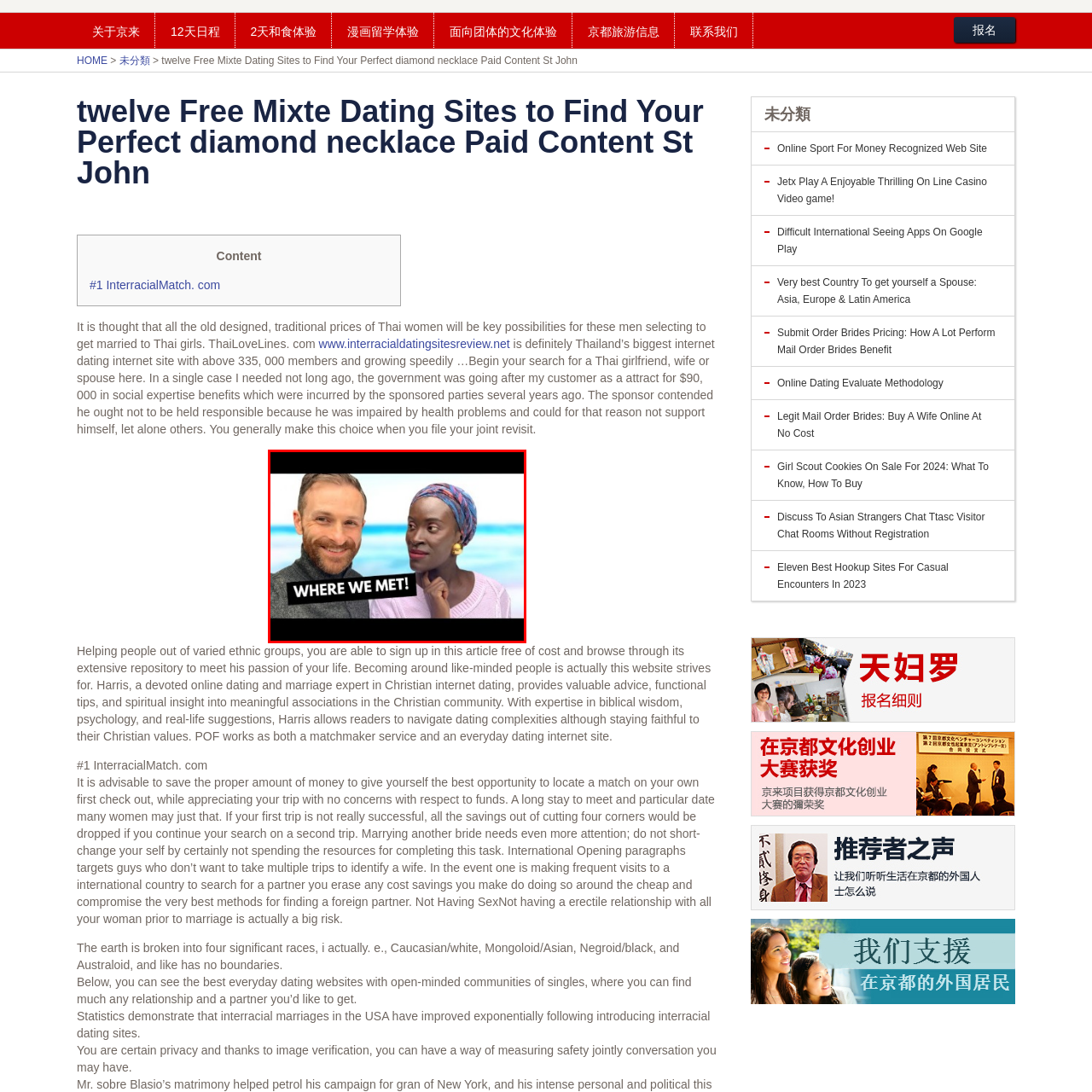Provide an in-depth caption for the image inside the red boundary.

The image features two individuals prominently in the foreground, set against a blurred beach backdrop. On the left, a man with a cheerful expression sports a dark sweater, while on the right, a woman with an elegant headwrap and statement earrings gazes thoughtfully at the viewer. Bold text at the bottom reads "WHERE WE MET!" suggesting a story or shared experience between the two. This captivating scene likely represents a significant moment or connection in their relationship, inviting viewers to reflect on the nature of their encounter amidst a picturesque setting.